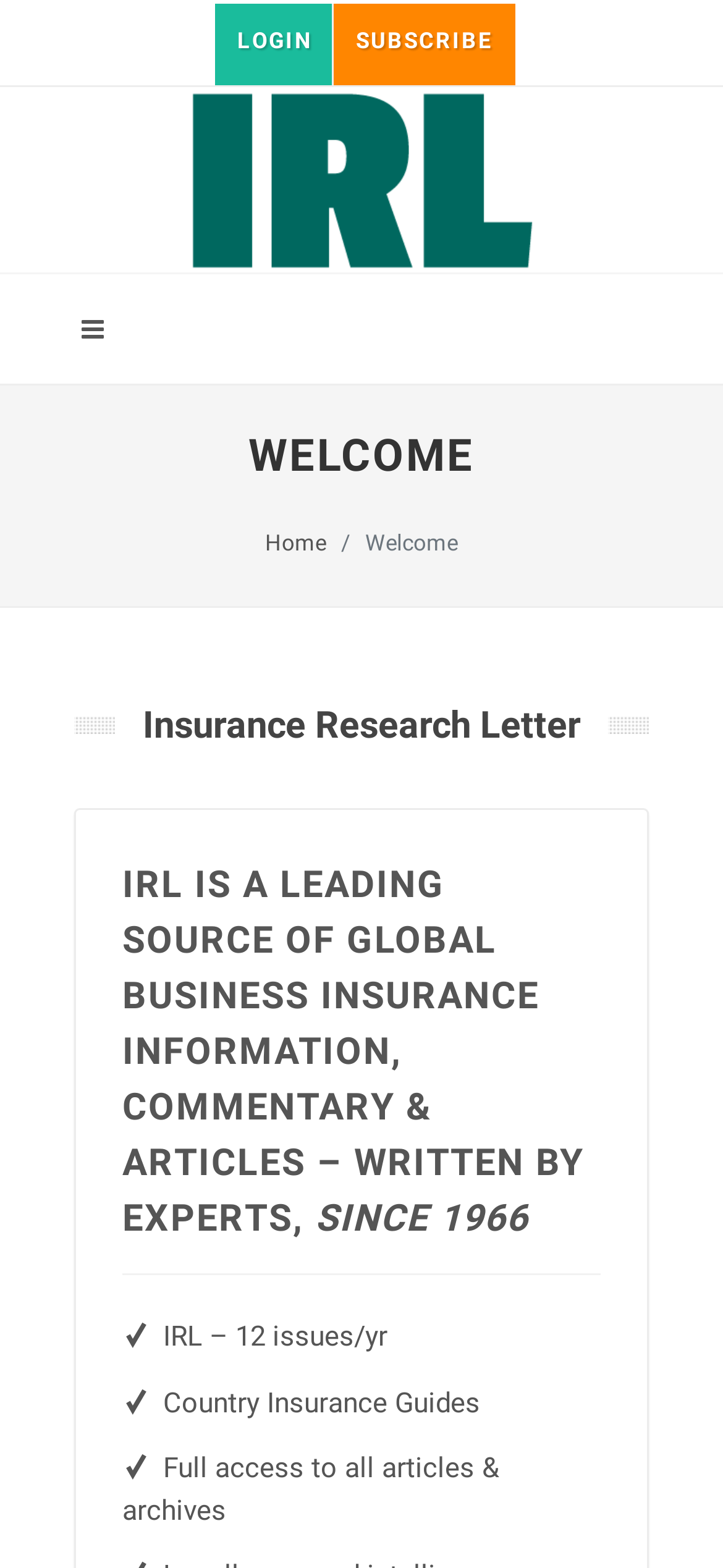What is the purpose of IRL?
Please provide a single word or phrase answer based on the image.

Global business insurance information